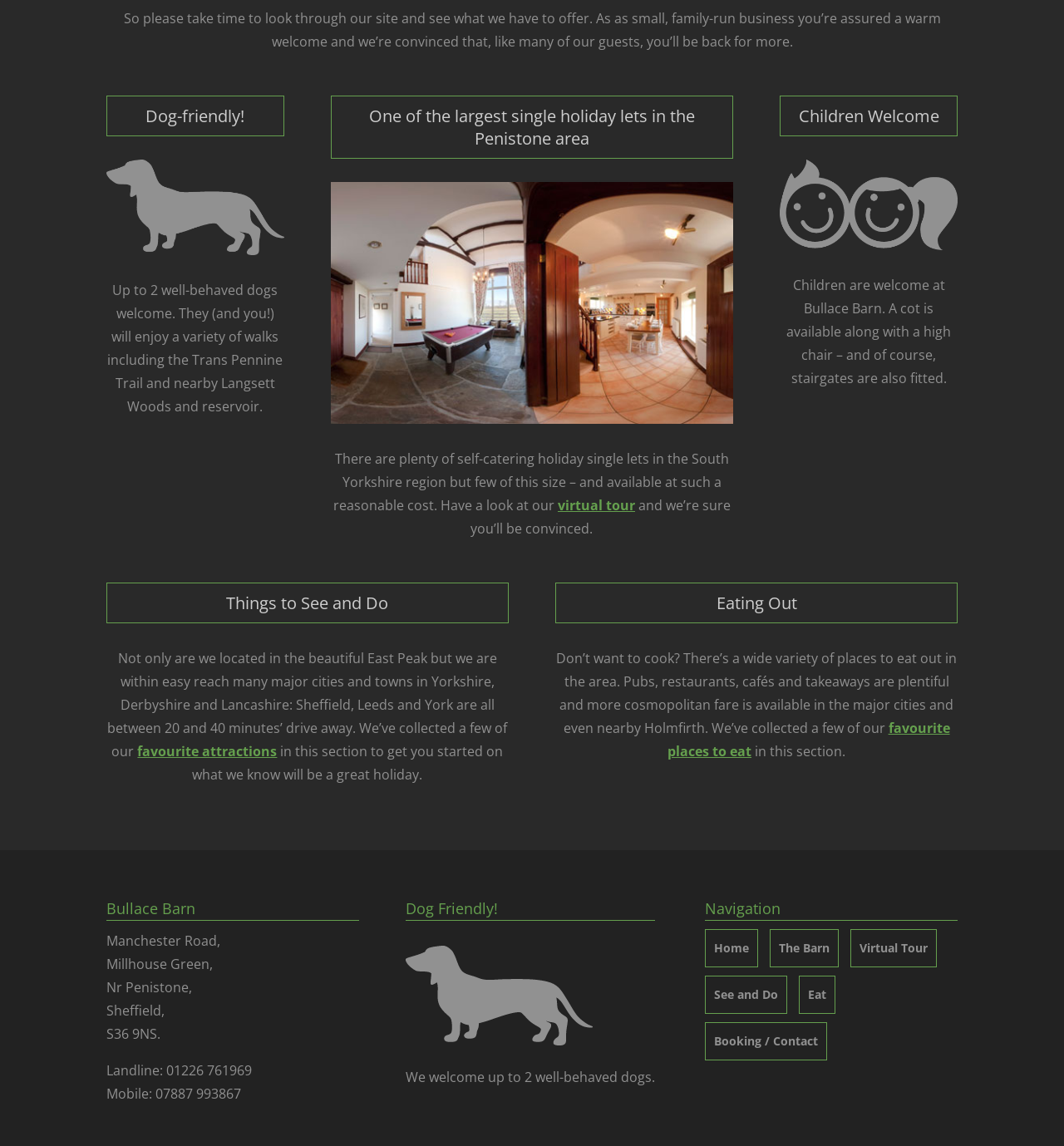Using the information in the image, give a comprehensive answer to the question: 
What is the location of the holiday let?

The answer can be found in the address section at the bottom of the page, which mentions 'Nr Penistone' as the location.